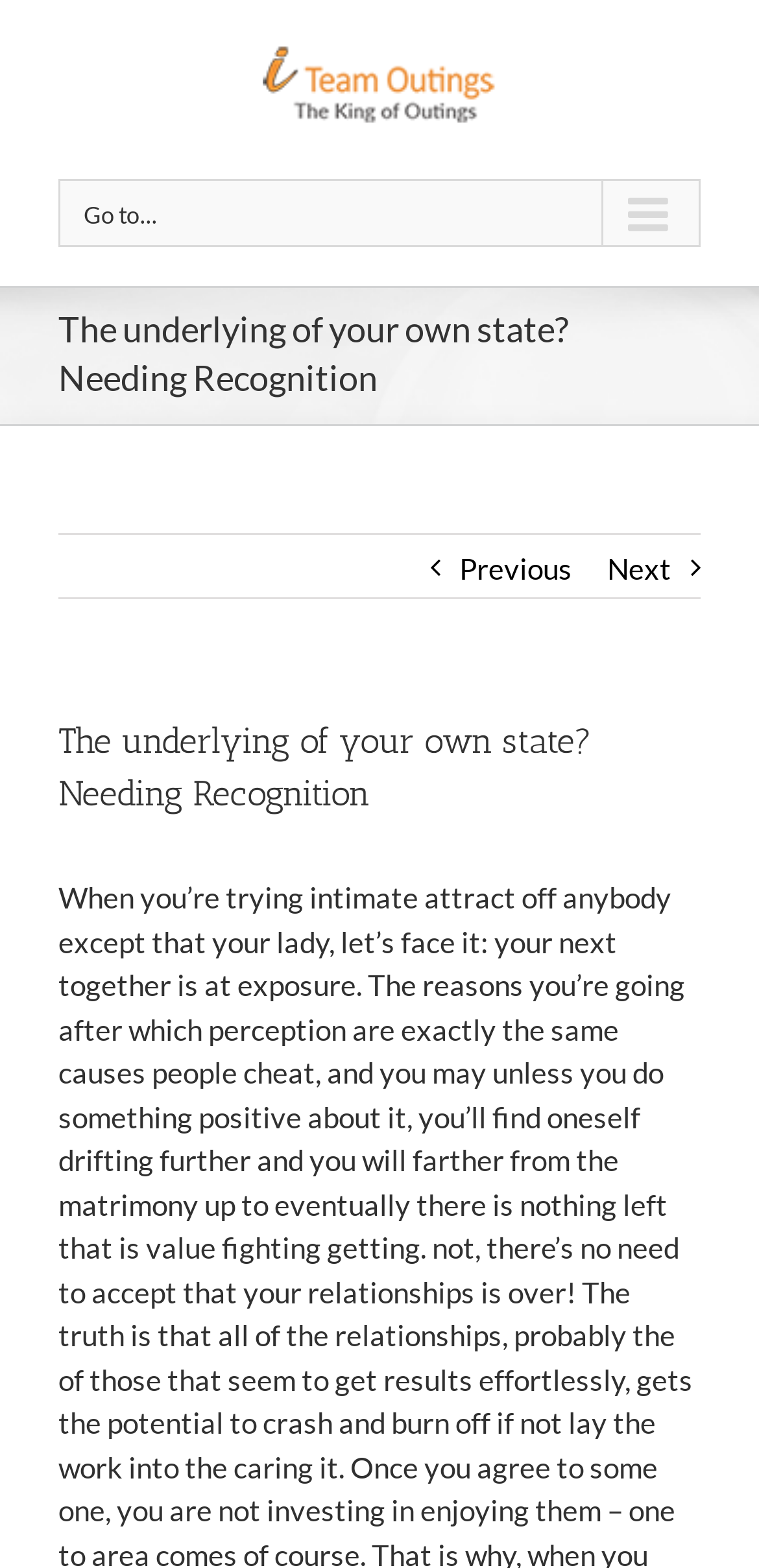Provide an in-depth caption for the elements present on the webpage.

The webpage appears to be an article or blog post with a focus on self-reflection and relationships. At the top left of the page, there is a logo for "i Team Outings" accompanied by a link to the same. Below the logo, there is a static text element that reads "Go to...". 

The main heading of the page, "The underlying of your own state? Needing Recognition", is prominently displayed in the top half of the page. This heading is repeated further down the page, possibly indicating a section or subheading. 

To the right of the first instance of the main heading, there are two links: "Previous" and "Next", which may be used for navigation between pages or sections. The "Previous" link is positioned slightly to the left of the "Next" link. 

There are no other notable elements or images on the page besides the logo and the text elements mentioned above. The overall content of the page seems to be focused on the theme of self-awareness and relationships, as hinted by the meta description.